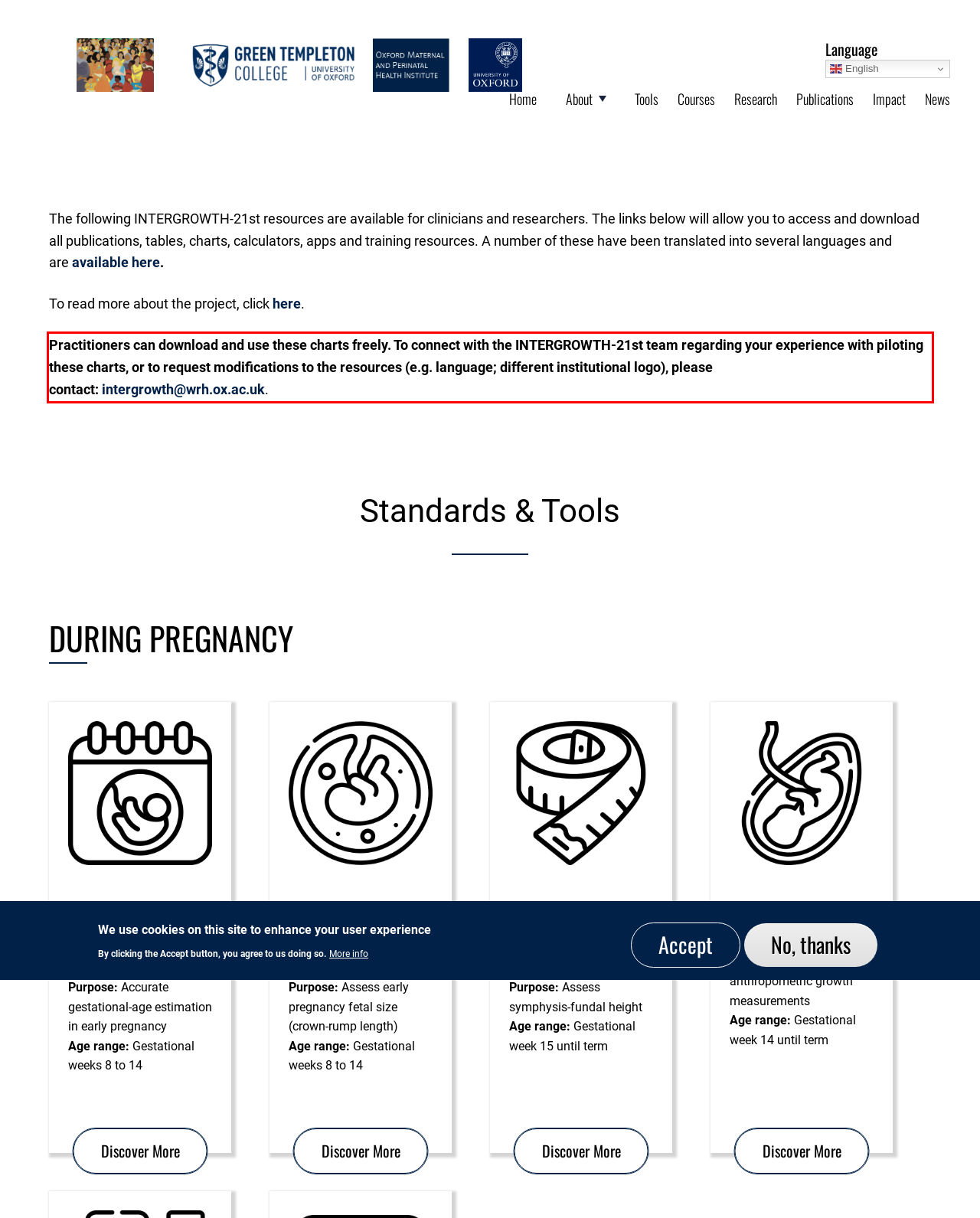Using the provided webpage screenshot, identify and read the text within the red rectangle bounding box.

Practitioners can download and use these charts freely. To connect with the INTERGROWTH-21st team regarding your experience with piloting these charts, or to request modifications to the resources (e.g. language; different institutional logo), please contact: intergrowth@wrh.ox.ac.uk.